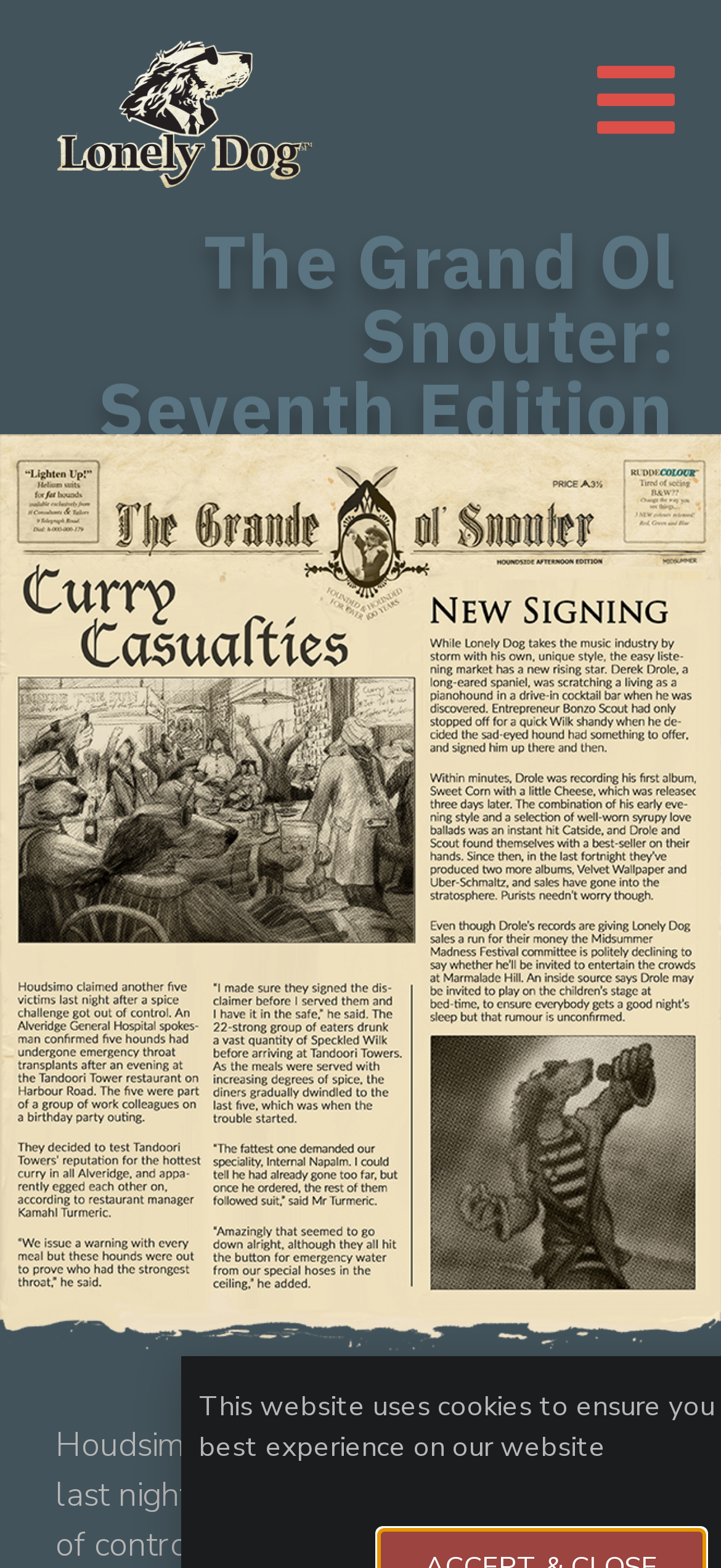Determine the main heading of the webpage and generate its text.

The Grand Ol Snouter: Seventh Edition